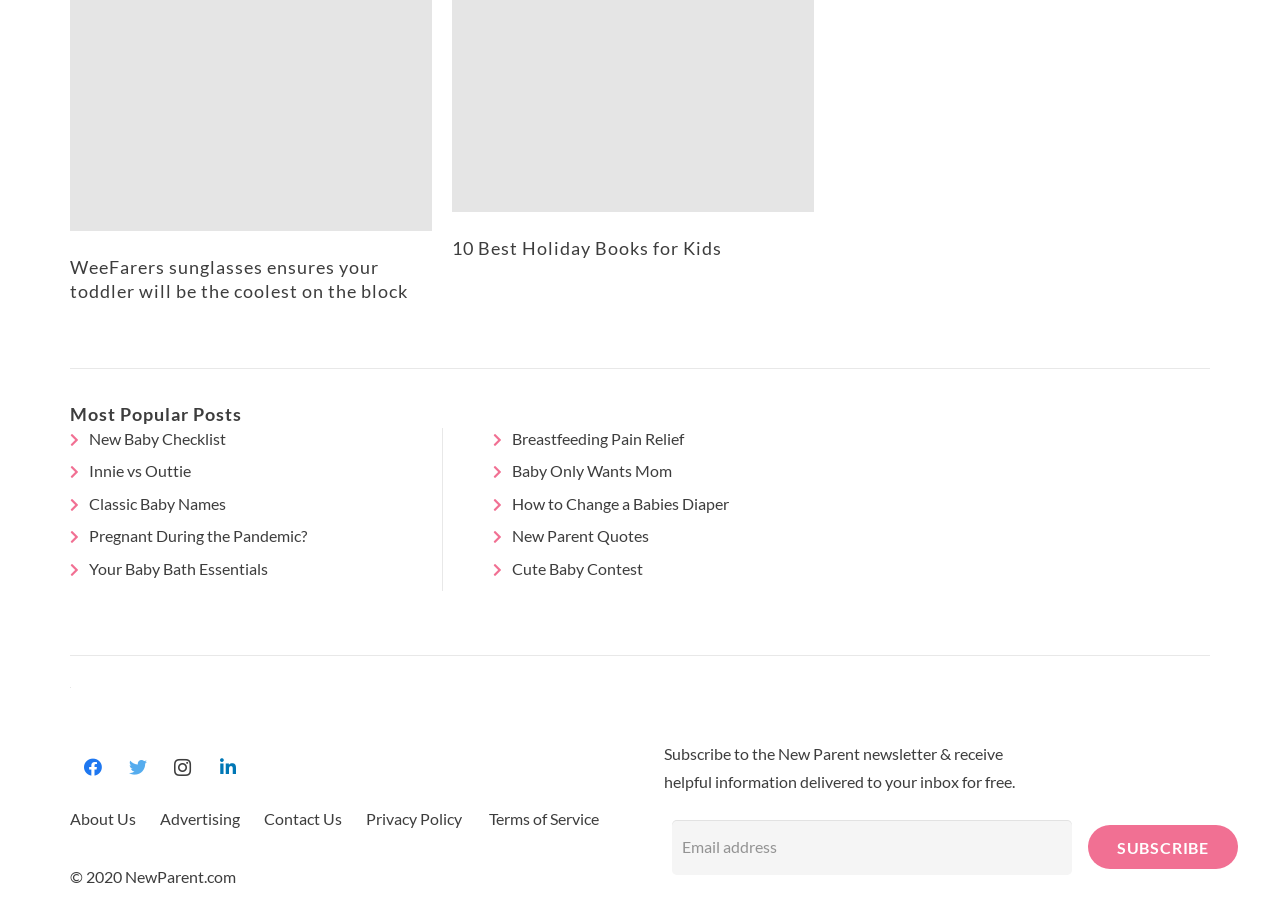Reply to the question with a single word or phrase:
What is the copyright year of NewParent.com?

2020